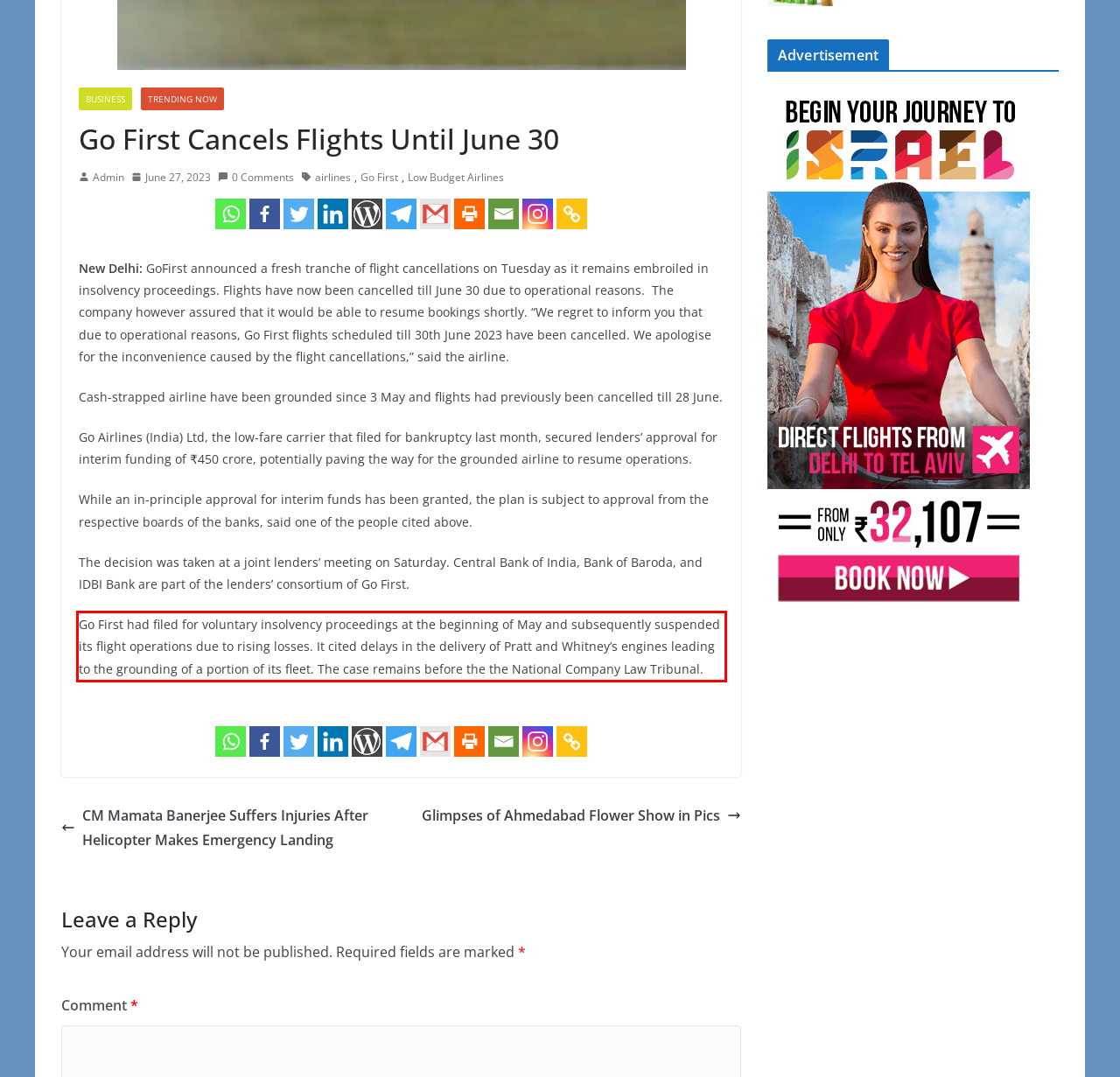You are provided with a screenshot of a webpage containing a red bounding box. Please extract the text enclosed by this red bounding box.

Go First had filed for voluntary insolvency proceedings at the beginning of May and subsequently suspended its flight operations due to rising losses. It cited delays in the delivery of Pratt and Whitney’s engines leading to the grounding of a portion of its fleet. The case remains before the the National Company Law Tribunal.